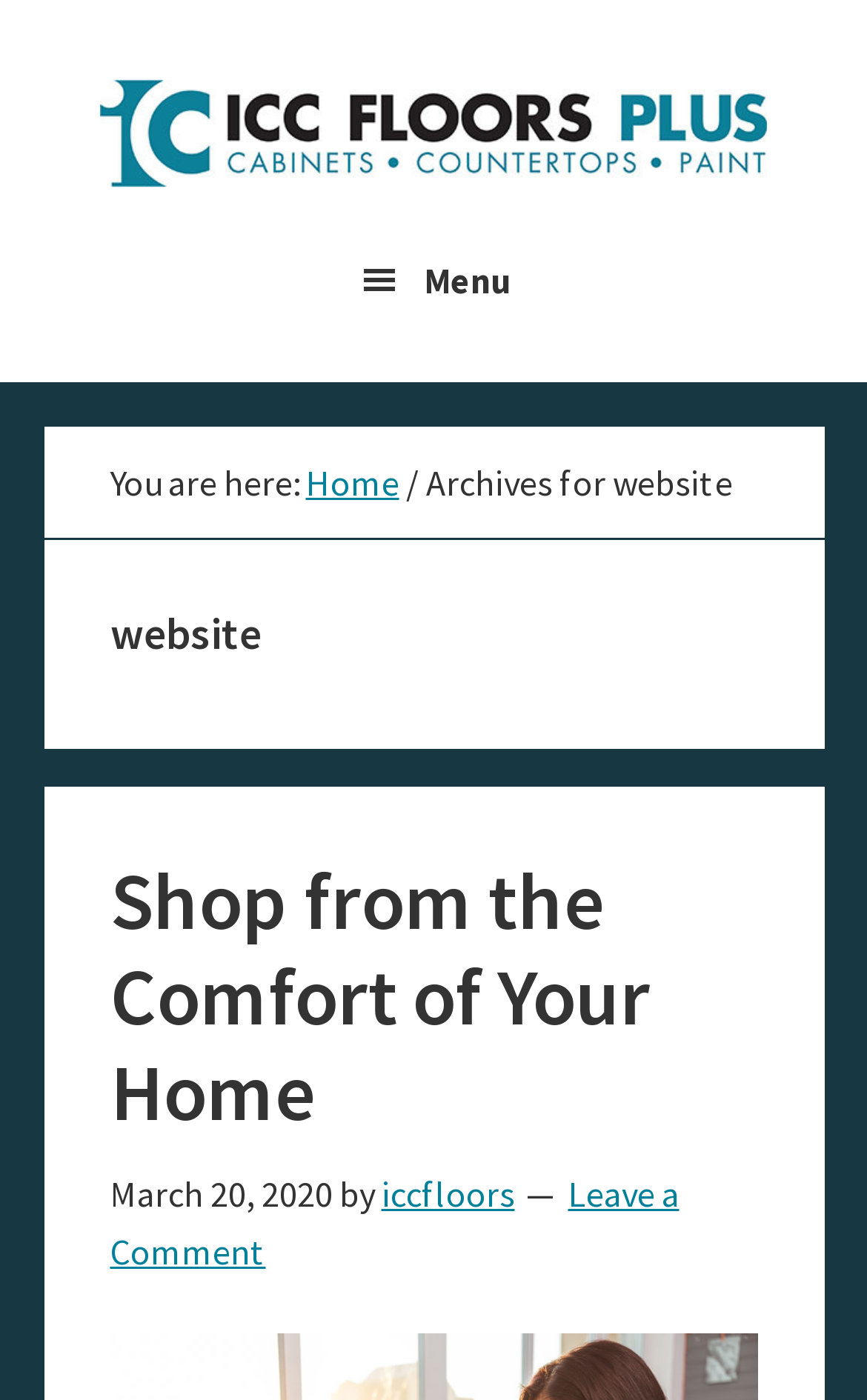Who wrote the first article?
Based on the screenshot, give a detailed explanation to answer the question.

The author of the first article can be found in the link element with the text 'iccfloors', which is likely the username or name of the author.